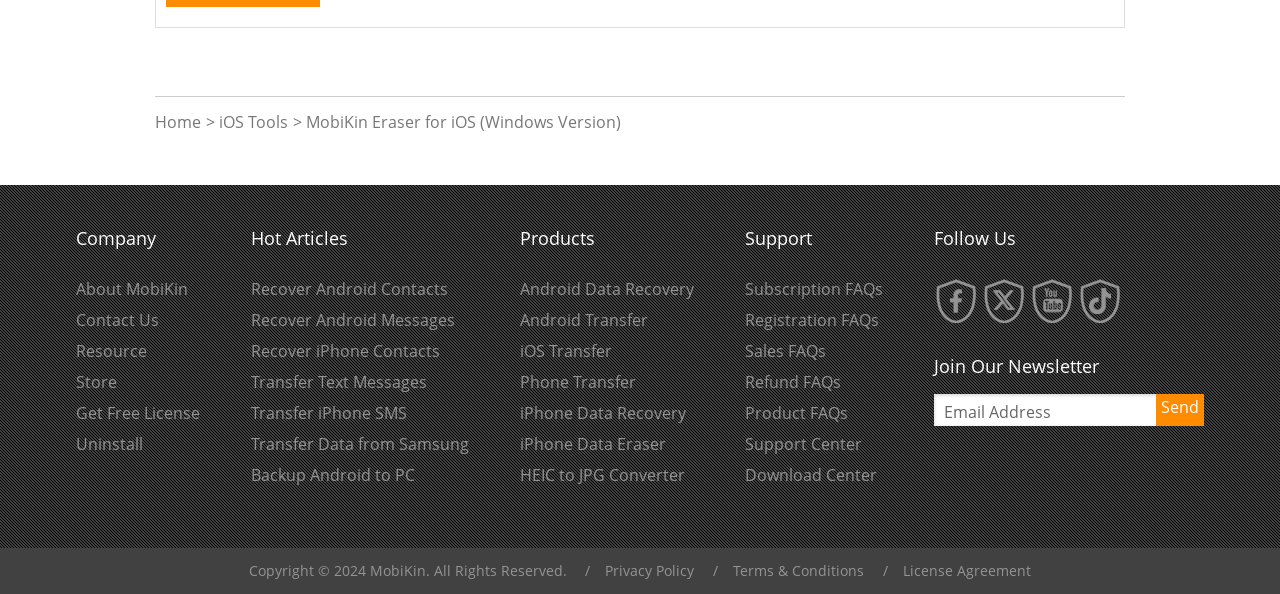Extract the bounding box coordinates for the described element: "alt="twitter"". The coordinates should be represented as four float numbers between 0 and 1: [left, top, right, bottom].

[0.767, 0.484, 0.802, 0.522]